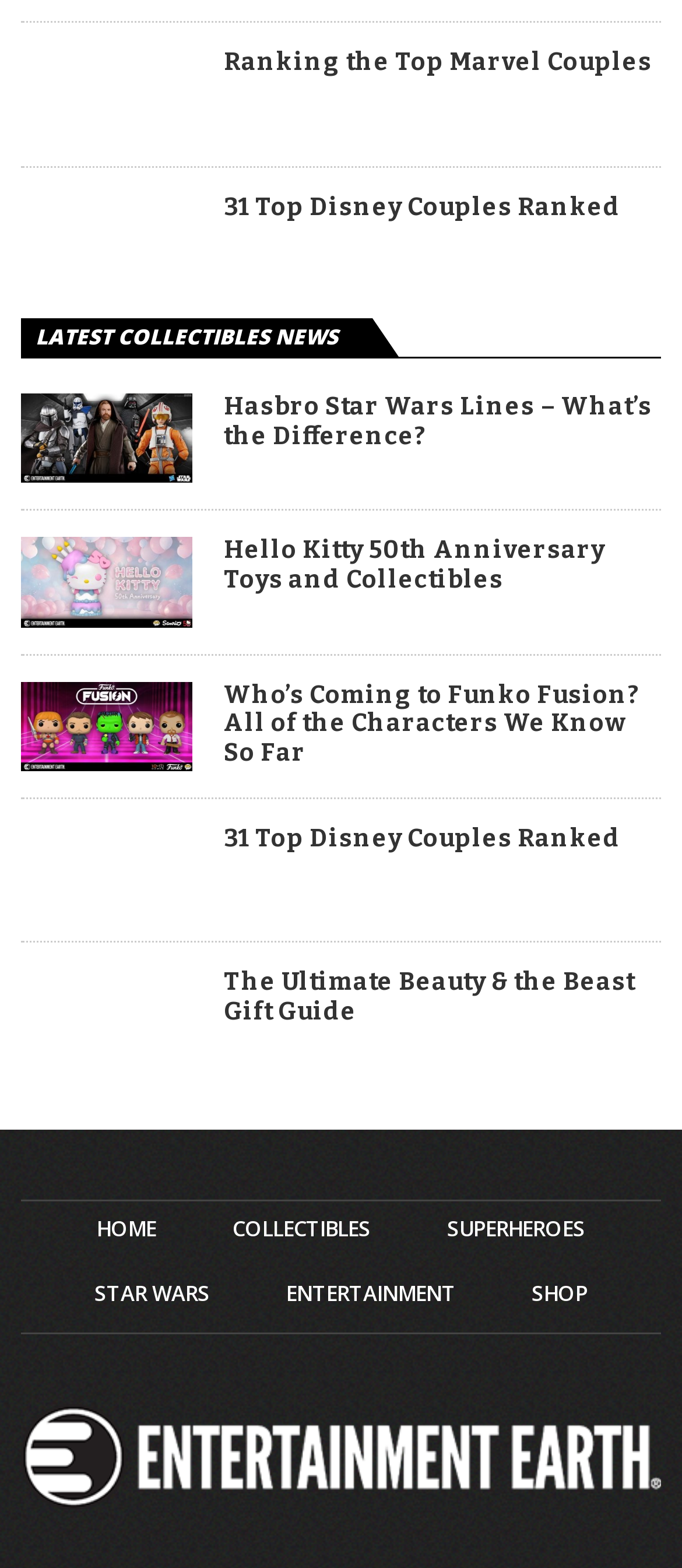Ascertain the bounding box coordinates for the UI element detailed here: "Star Wars". The coordinates should be provided as [left, top, right, bottom] with each value being a float between 0 and 1.

[0.138, 0.819, 0.307, 0.832]